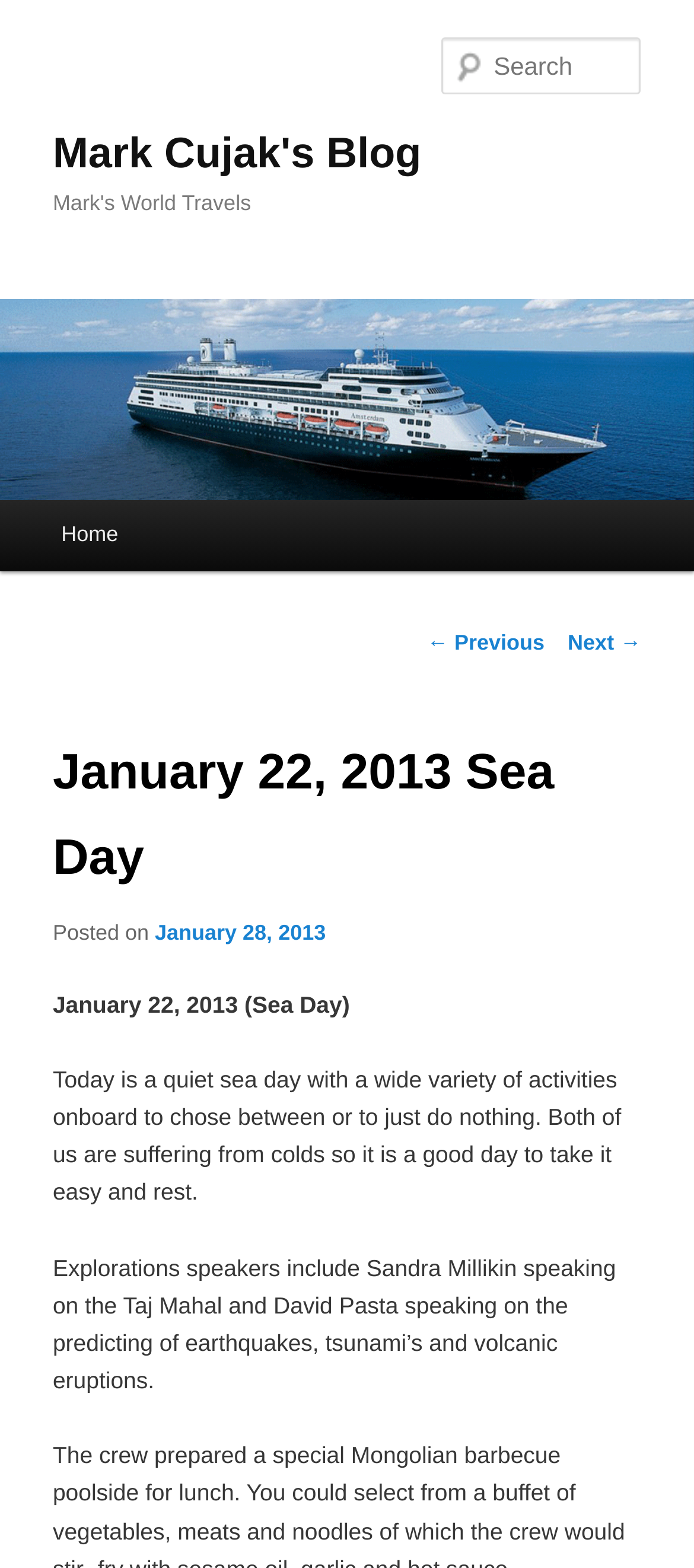What is the current post about?
Provide a well-explained and detailed answer to the question.

I determined the current post is about a 'Sea Day' by looking at the heading element with the text 'January 22, 2013 Sea Day' and the subsequent static text elements that describe the activities on that day.